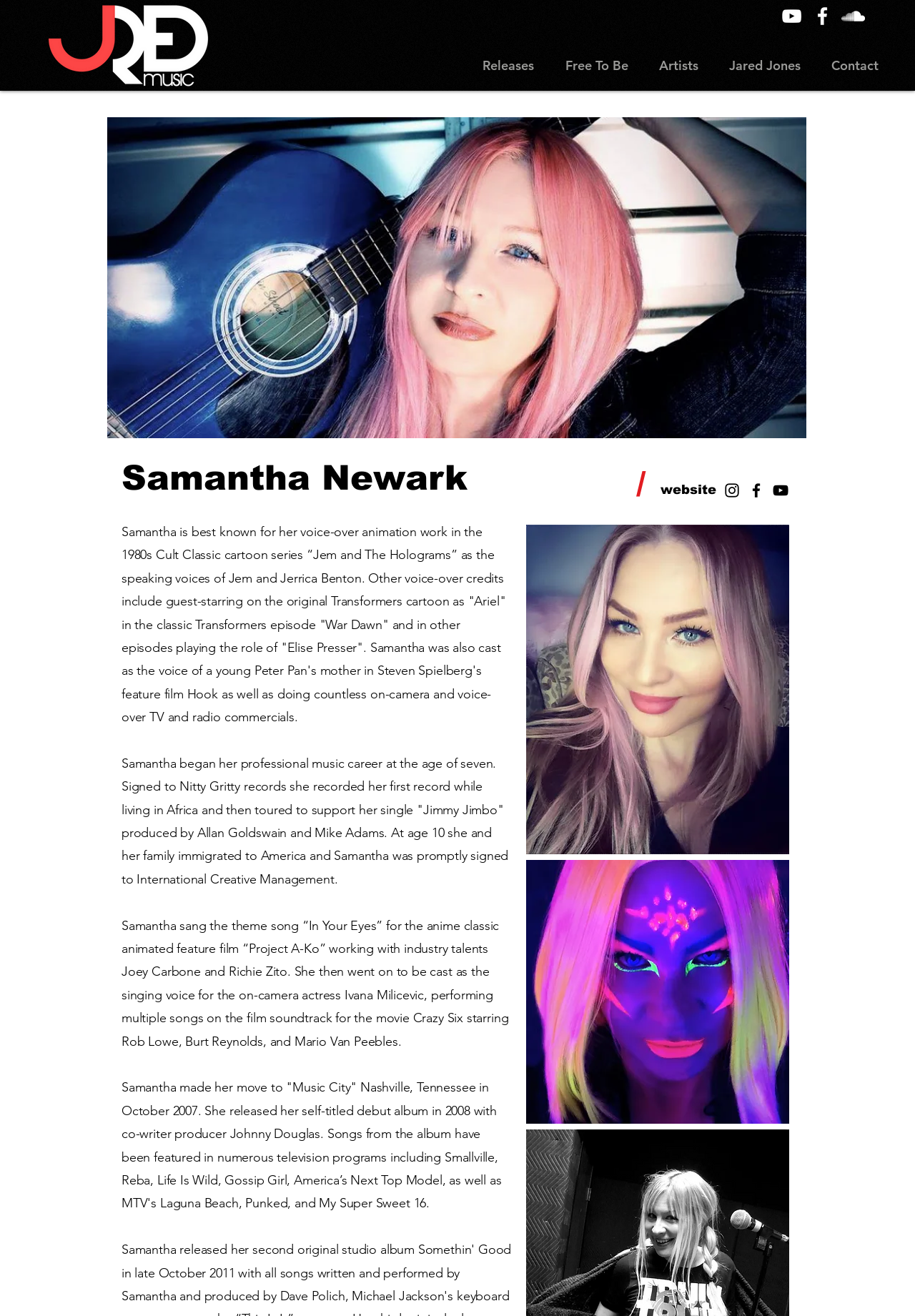Please identify the bounding box coordinates of the element's region that I should click in order to complete the following instruction: "Click the YouTube link". The bounding box coordinates consist of four float numbers between 0 and 1, i.e., [left, top, right, bottom].

[0.852, 0.003, 0.878, 0.021]